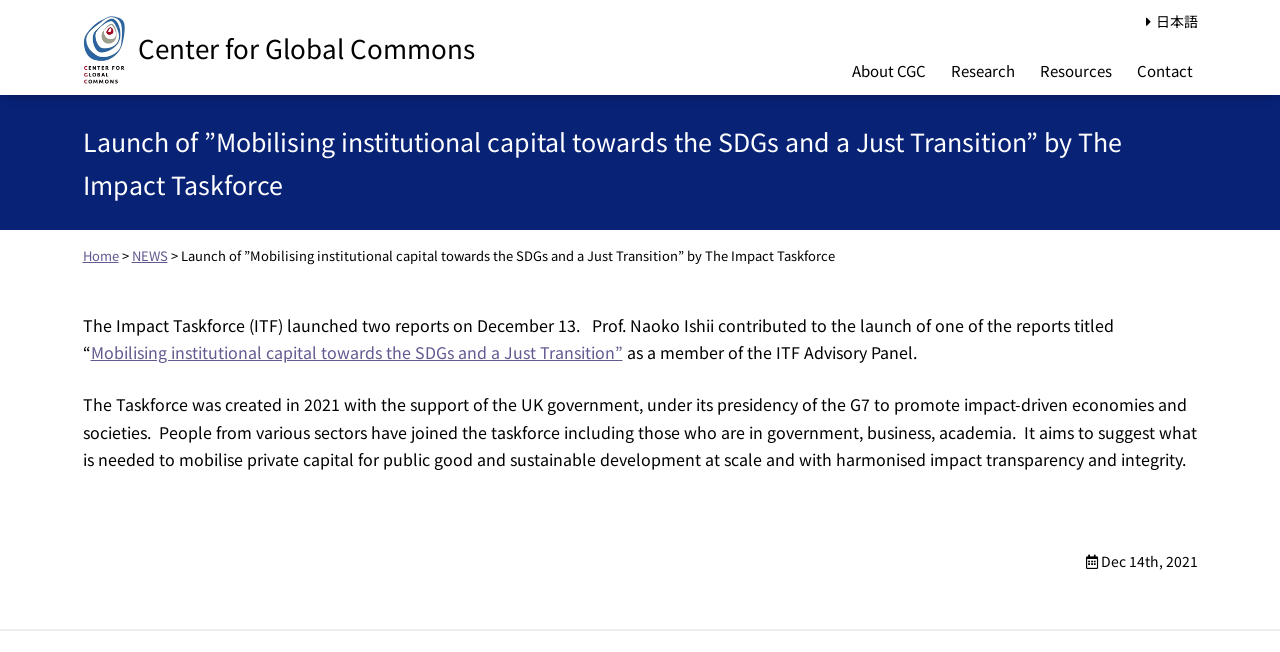What is the name of the taskforce?
Relying on the image, give a concise answer in one word or a brief phrase.

The Impact Taskforce